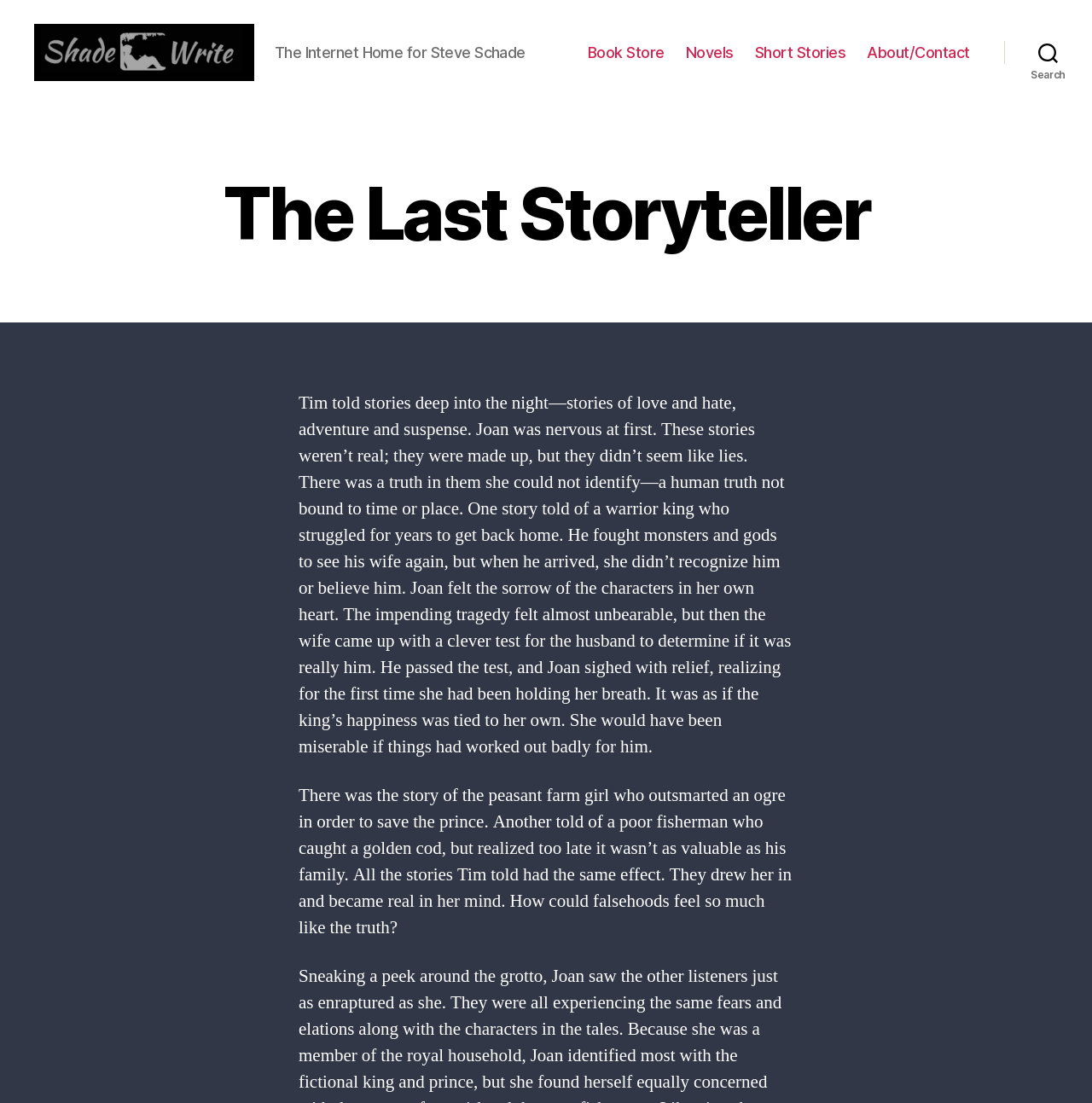Give a complete and precise description of the webpage's appearance.

The webpage is about "The Last Storyteller" and appears to be a literary website. At the top left, there is a link to "ShadeWrite" accompanied by an image with the same name. Below this, there is a static text that reads "The Internet Home for Steve Schade". 

On the top right, there is a horizontal navigation menu with four links: "Book Store", "Novels", "Short Stories", and "About/Contact". Next to this menu, there is a search button. 

The main content of the webpage is a story or an excerpt from a novel, divided into two paragraphs. The story is about a character named Tim who tells stories that feel real and evoke emotions in the listener, Joan. The stories are about a warrior king, a peasant farm girl, and a poor fisherman, and they all have a profound effect on Joan. The text is quite lengthy and takes up most of the webpage.